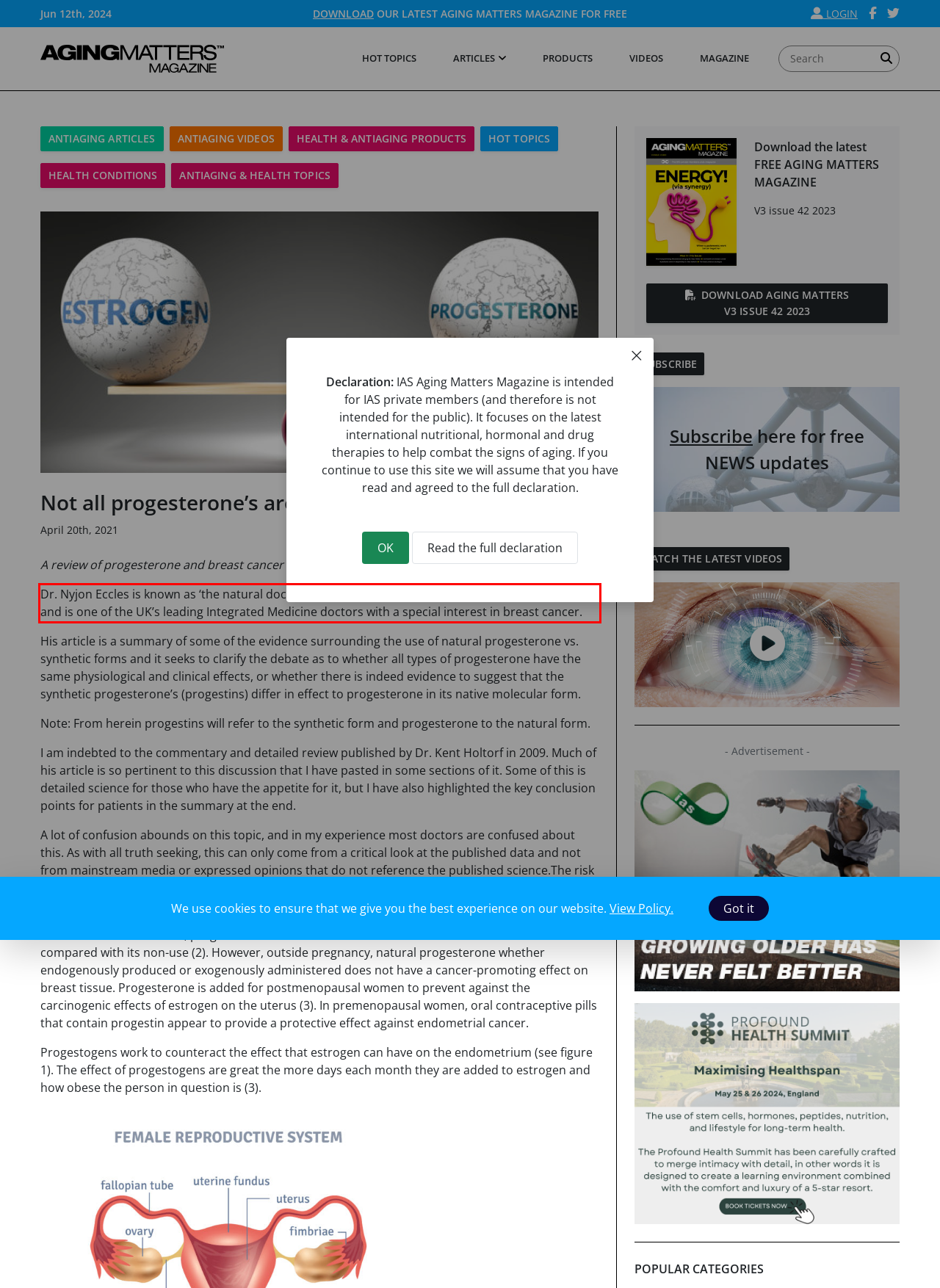Given a screenshot of a webpage with a red bounding box, extract the text content from the UI element inside the red bounding box.

Dr. Nyjon Eccles is known as ‘the natural doctor’ and practices from Harley Street in London, England and is one of the UK’s leading Integrated Medicine doctors with a special interest in breast cancer.